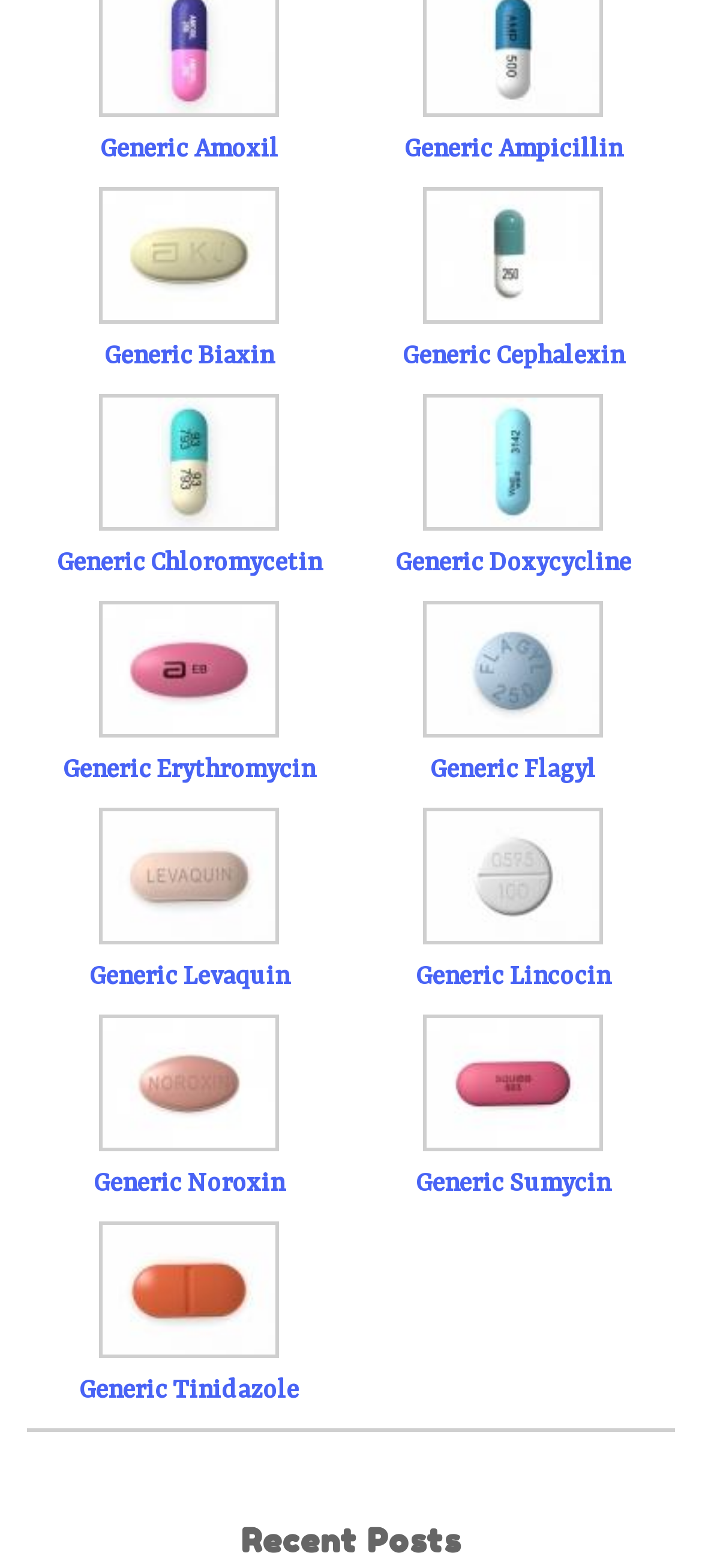Provide the bounding box coordinates for the UI element that is described by this text: "Generic Flagyl". The coordinates should be in the form of four float numbers between 0 and 1: [left, top, right, bottom].

[0.613, 0.482, 0.849, 0.5]